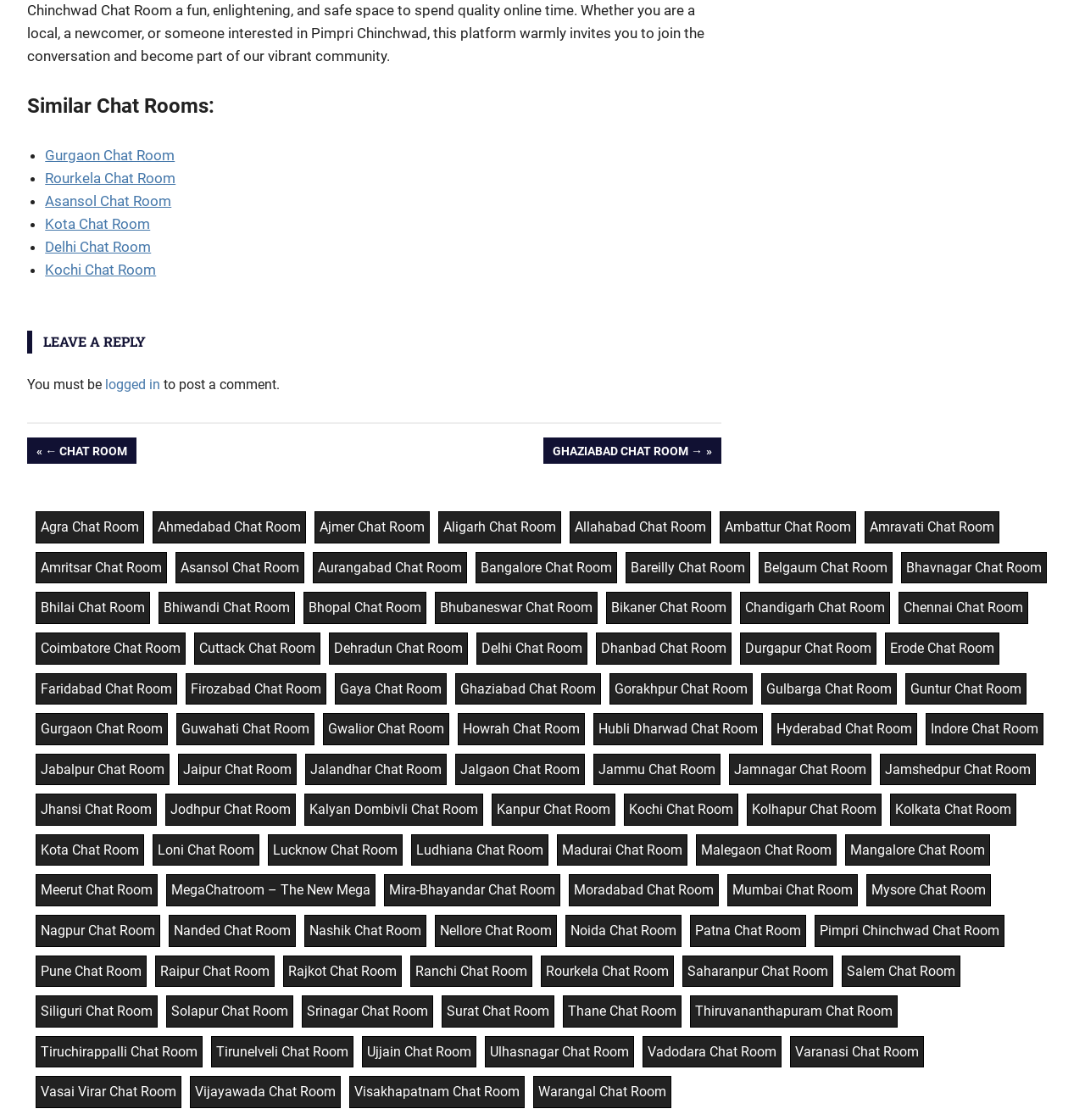Provide a one-word or one-phrase answer to the question:
What is the purpose of the 'LEAVE A REPLY' section?

To post a comment